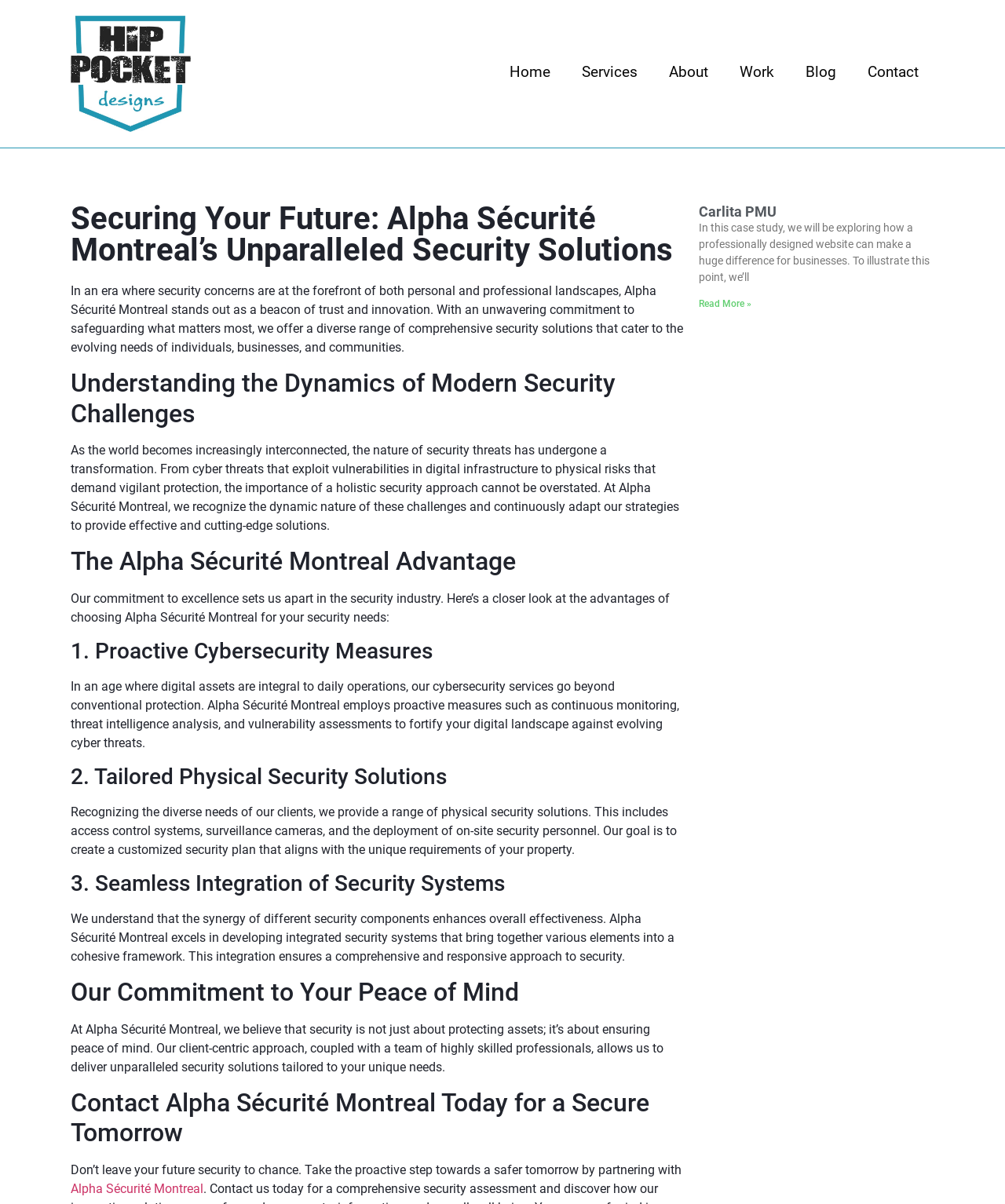Determine the bounding box for the UI element as described: "Read More »". The coordinates should be represented as four float numbers between 0 and 1, formatted as [left, top, right, bottom].

[0.695, 0.248, 0.748, 0.257]